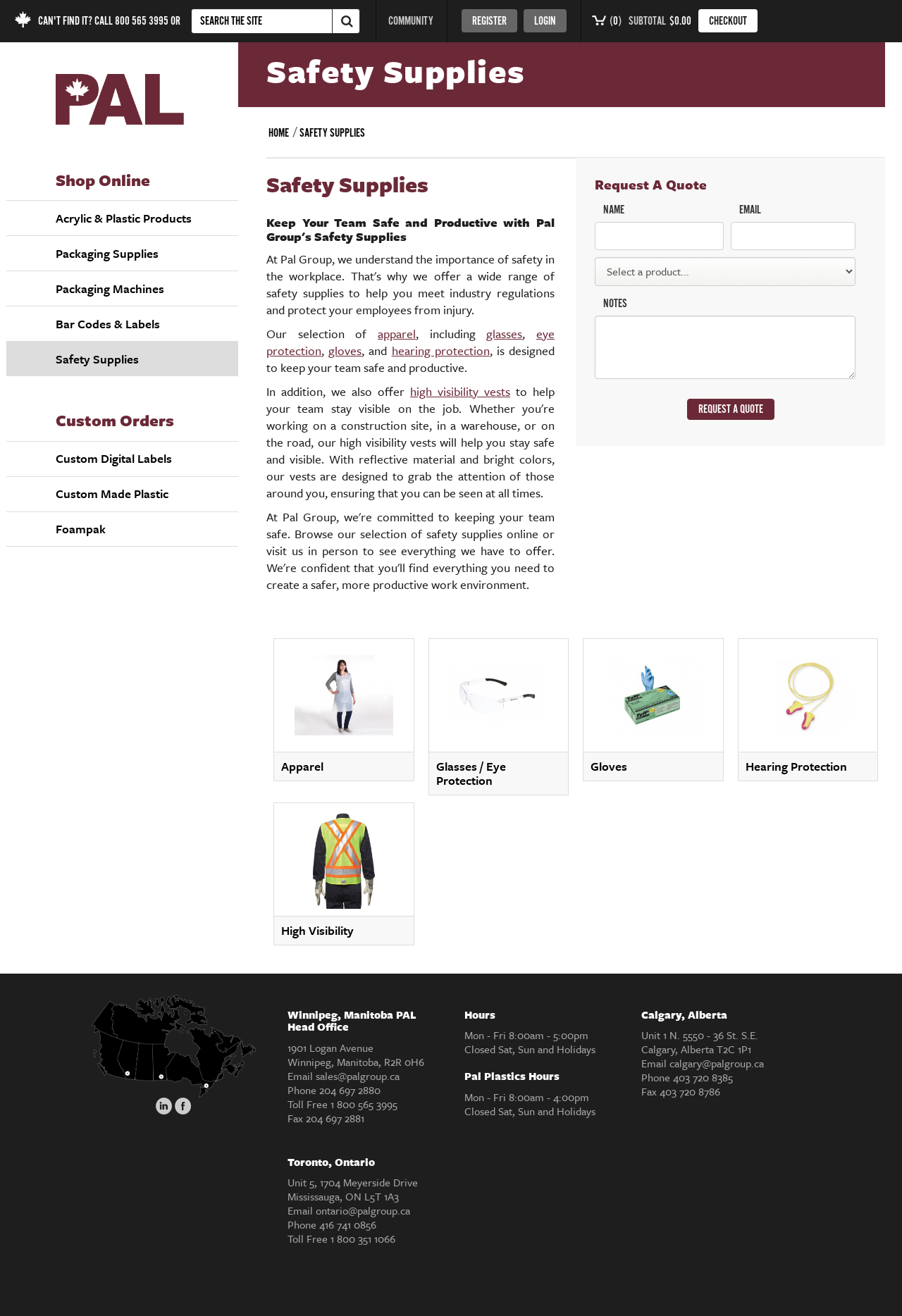Predict the bounding box of the UI element based on this description: "(0)".

[0.656, 0.011, 0.689, 0.022]